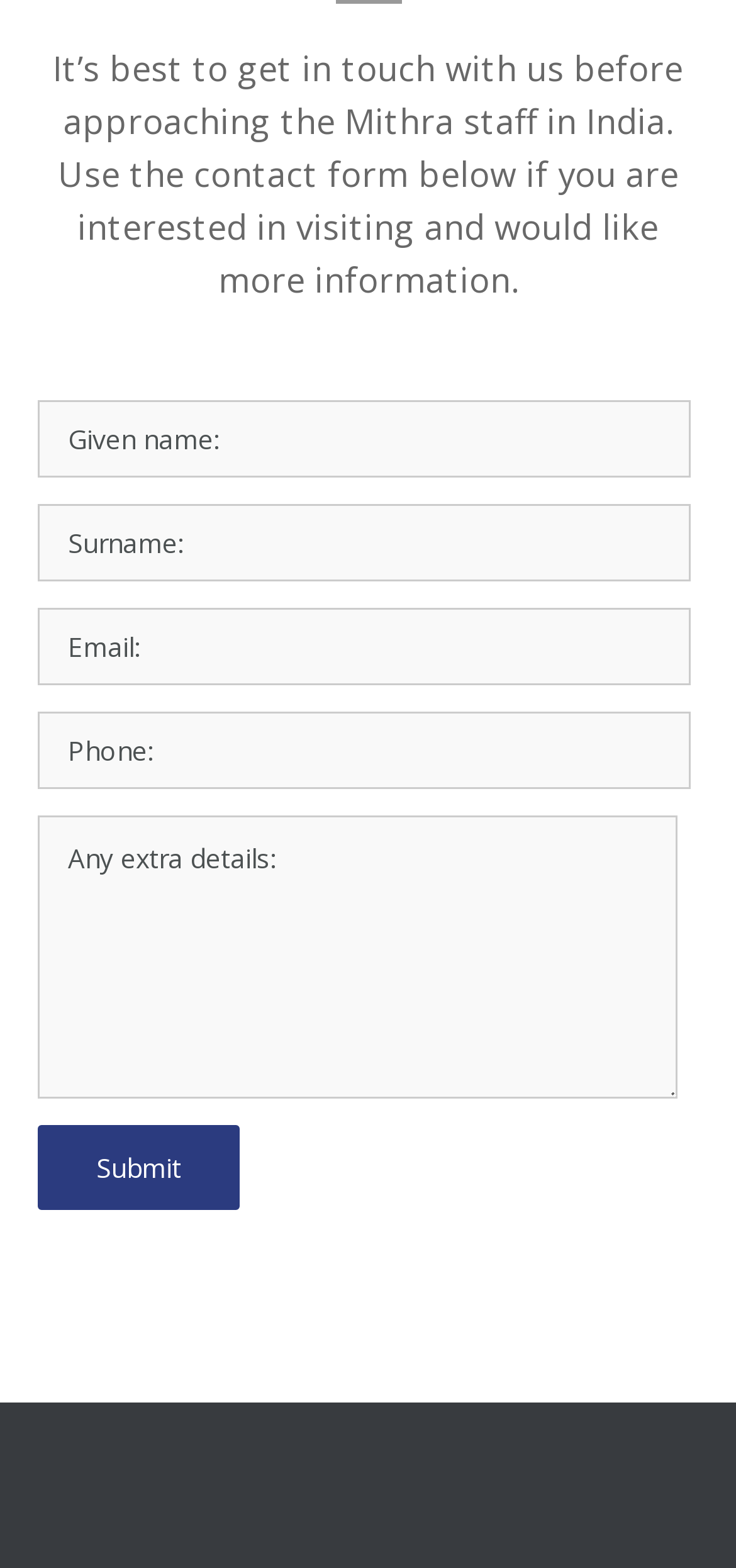Please analyze the image and give a detailed answer to the question:
What is the label of the last text field in the contact form?

The last text field in the contact form has the label 'Any extra details:', which suggests that users can provide additional information if they wish to.